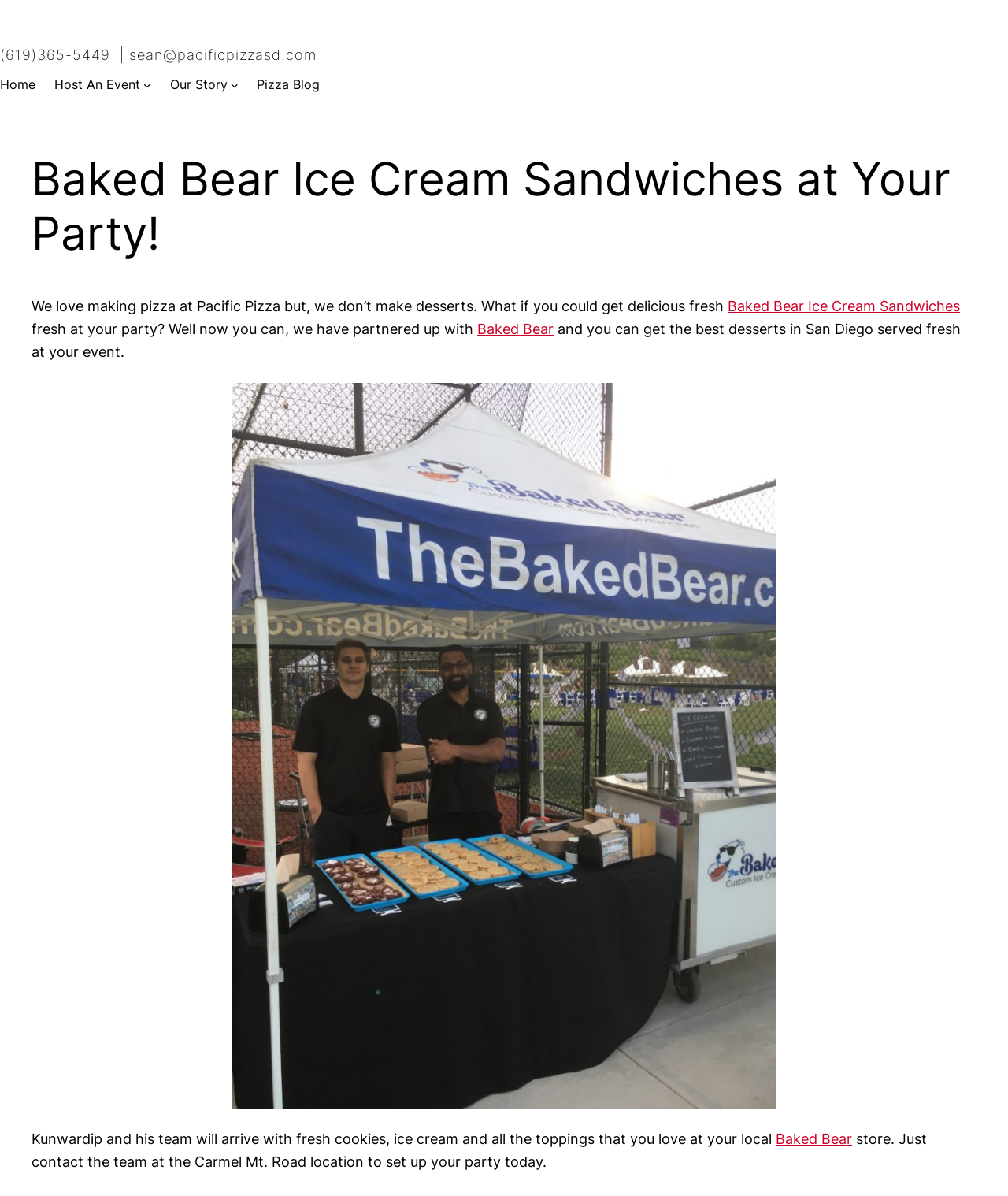Explain in detail what you observe on this webpage.

The webpage is about Baked Bear Ice Cream Sandwiches at Pacific Pizza, with a focus on hosting events and parties. At the top, there is a heading with a phone number and email address, followed by a navigation menu with links to "Home", "Host An Event", "Our Story", and "Pizza Blog". 

Below the navigation menu, there is a prominent heading that reads "Baked Bear Ice Cream Sandwiches at Your Party!". This is followed by a paragraph of text that explains Pacific Pizza's partnership with Baked Bear to offer fresh desserts at events. The text includes links to "Baked Bear Ice Cream Sandwiches" and "Baked Bear". 

To the right of the text, there is a large figure, likely an image, that takes up most of the page's width and height. At the bottom of the image, there is a link. 

Below the image, there is another paragraph of text that describes how Baked Bear's team will arrive with fresh cookies, ice cream, and toppings at the event location. This text also includes a link to "Baked Bear". The final sentence of the text provides instructions on how to set up a party at the Carmel Mt. Road location.